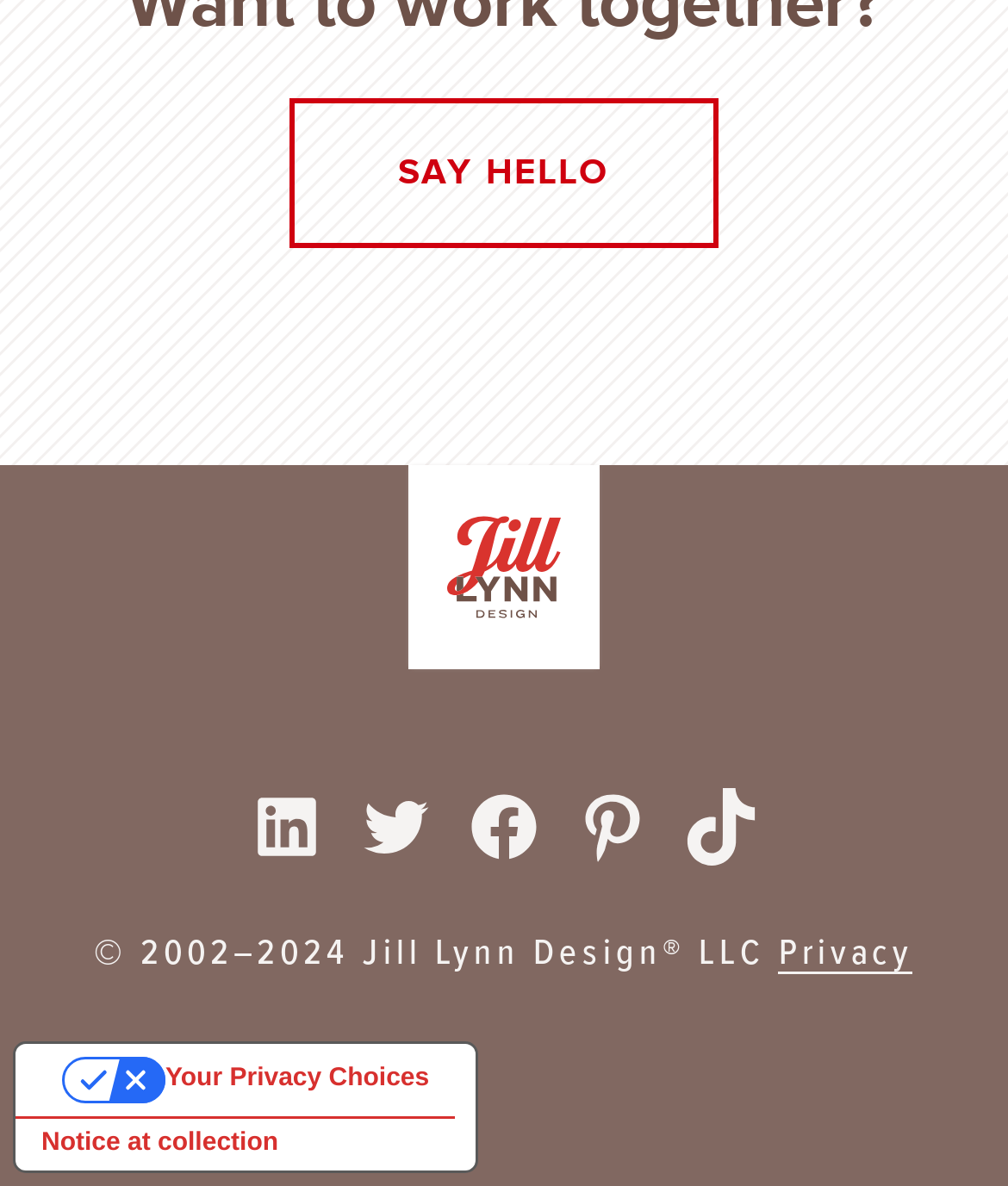What is the copyright year range?
Using the information from the image, provide a comprehensive answer to the question.

The copyright year range can be found at the bottom of the webpage, where it says '© 2002–2024 Jill Lynn Design® LLC' in a static text element.